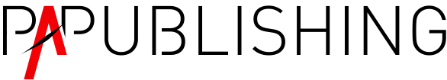Provide an extensive narrative of what is shown in the image.

The image prominently features the logo of "PApublishing," characterized by a bold typographic design. The letter "P" is artistically rendered in a striking red color, while the rest of the letters appear in a classic black font. This visual identity reinforces the brand's focus on delivering insights, resources, and support for small businesses, large corporations, and various industries. Positioned in the context of a website dedicated to guiding individuals in enhancing their work-from-home business success, the logo symbolizes empowerment and professionalism within the entrepreneurial community.